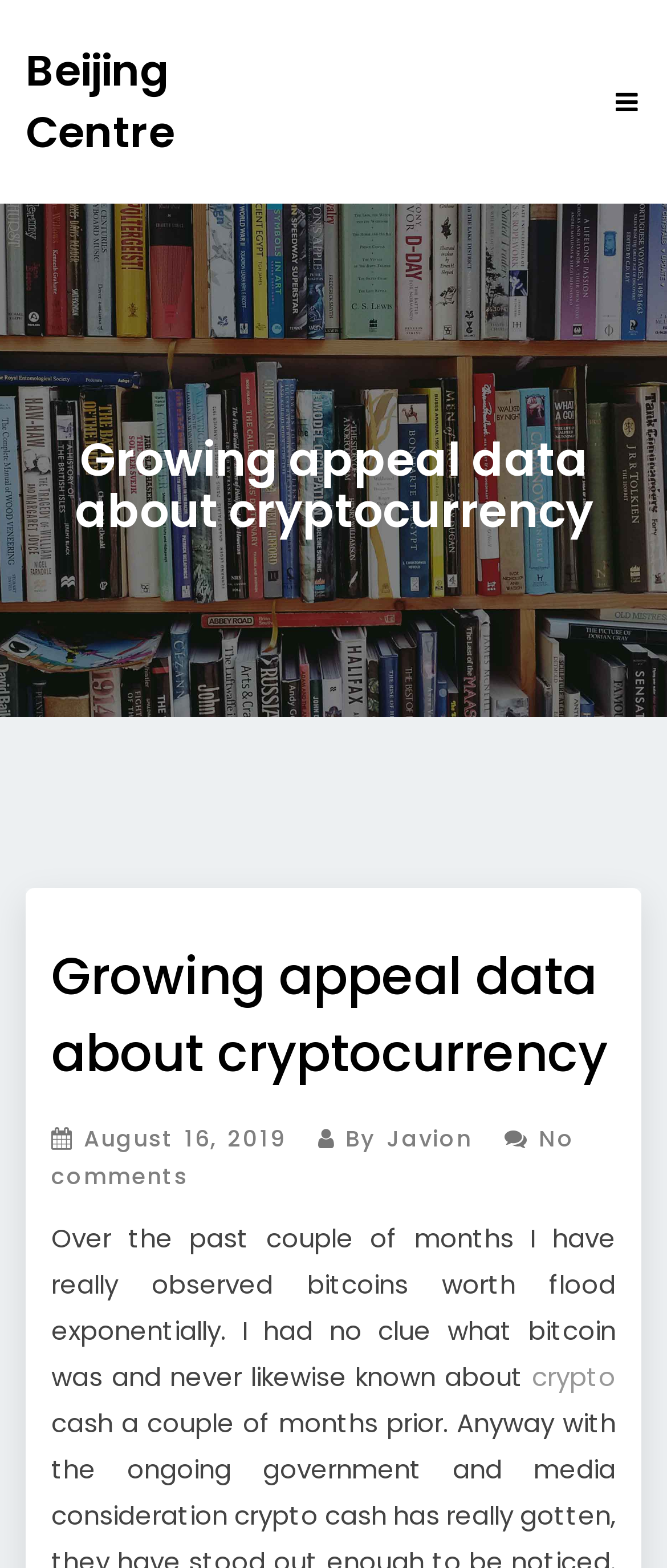Provide an in-depth caption for the contents of the webpage.

The webpage is about growing appeal data related to cryptocurrency, specifically focused on Beijing Centre. At the top-left corner, there is a link to "Beijing Centre". Next to it, on the top-right corner, there is a link with an icon represented by "\uf0c9". 

Below these links, there are two headings with the same text "Growing appeal data about cryptocurrency", one smaller and the other larger, stacked on top of each other. The larger heading is positioned near the top-centre of the page.

Further down, there is a time element with the text "August 16, 2019" on the left side of the page. Next to it, there is a text "By Javion". On the right side of the time element, there is a link with an icon represented by "\uf086" and the text "No comments".

Below these elements, there is a block of text that starts with "Over the past couple of months I have really observed bitcoins worth flood exponentially..." and continues to discuss the author's experience with bitcoin. Within this text, there is a link to "crypto" at the end of the paragraph, positioned near the bottom-right corner of the page.